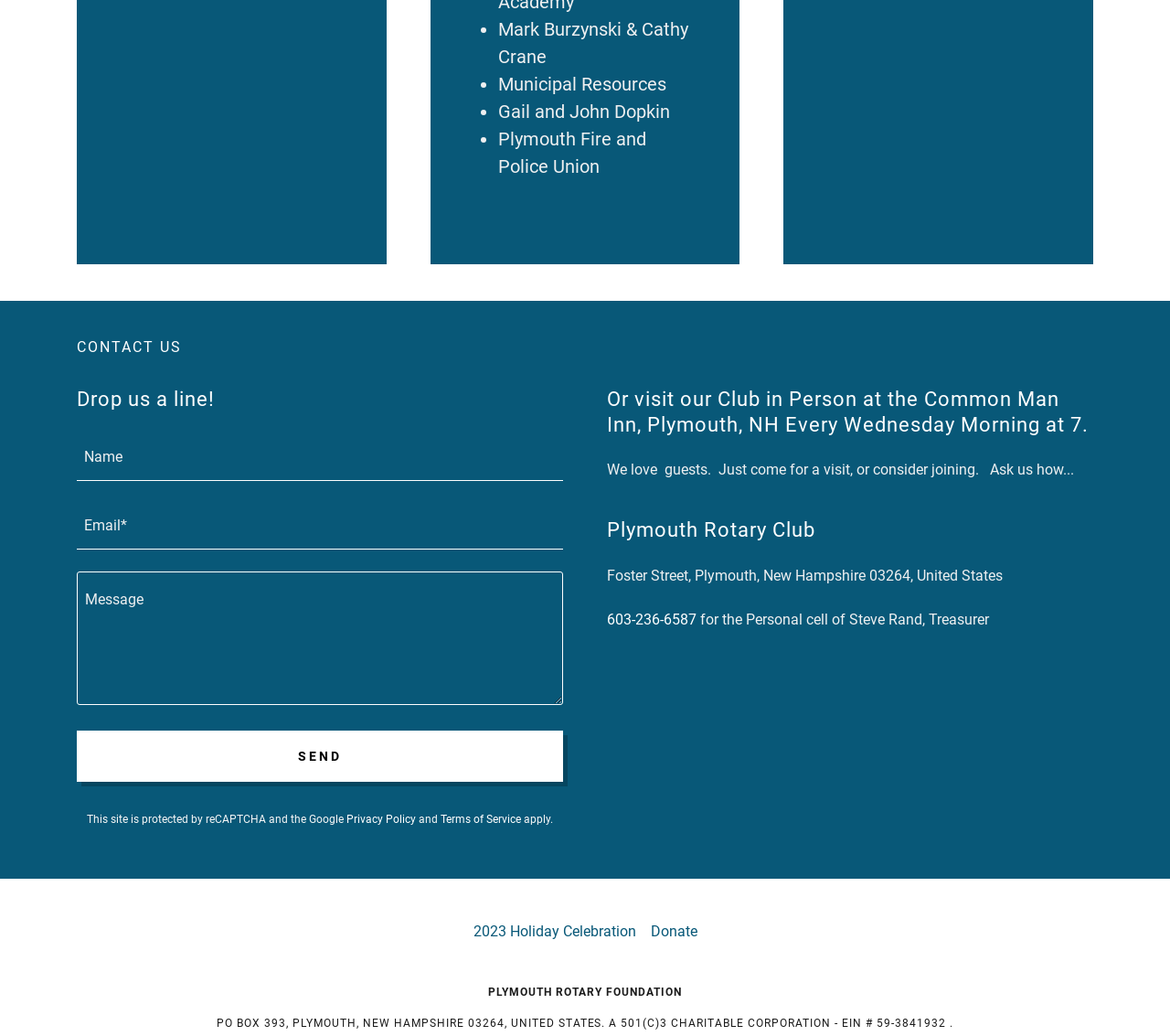What is the name of the club?
Using the information from the image, give a concise answer in one word or a short phrase.

Plymouth Rotary Club